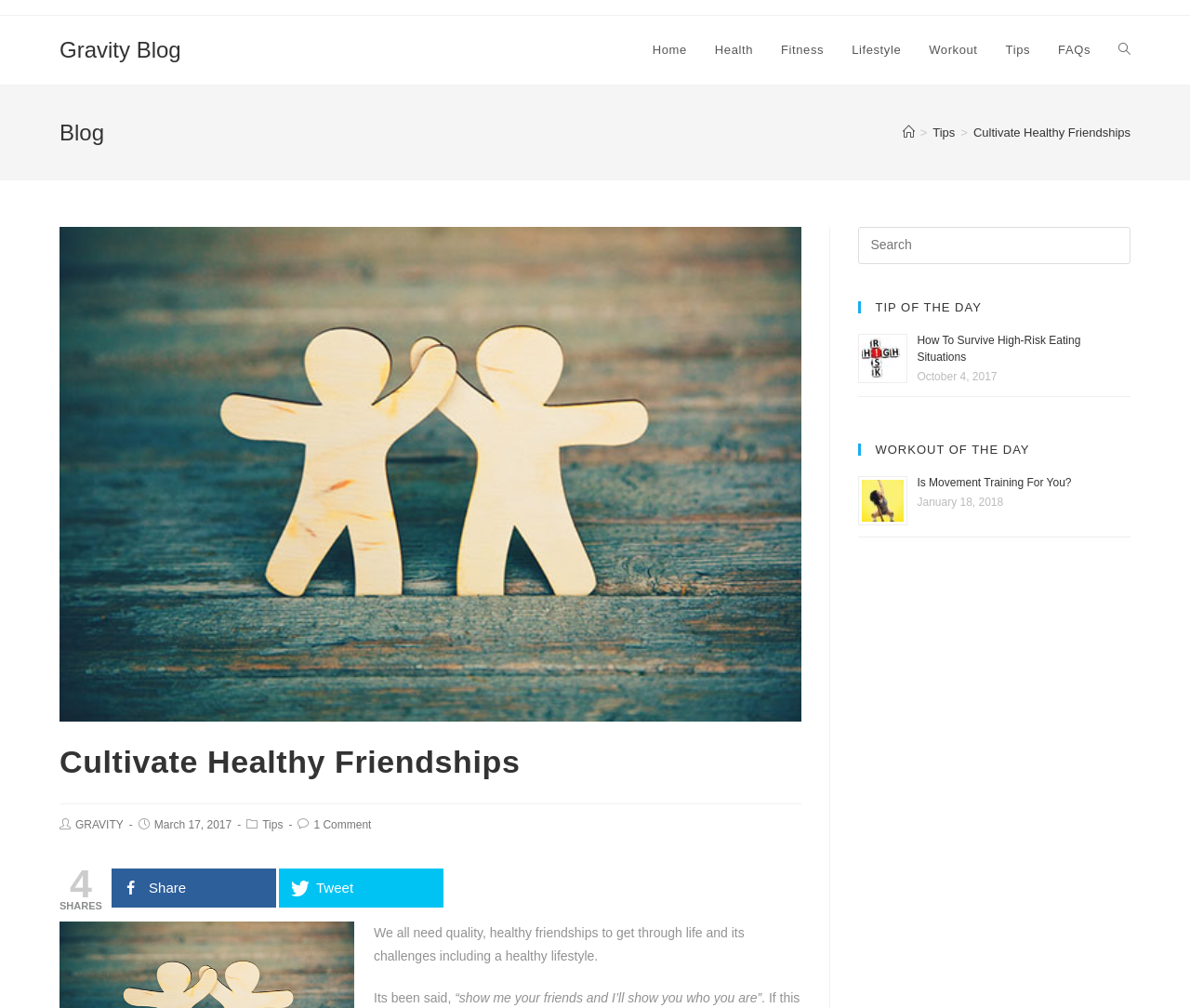Extract the bounding box of the UI element described as: "1 Comment".

[0.264, 0.812, 0.312, 0.825]